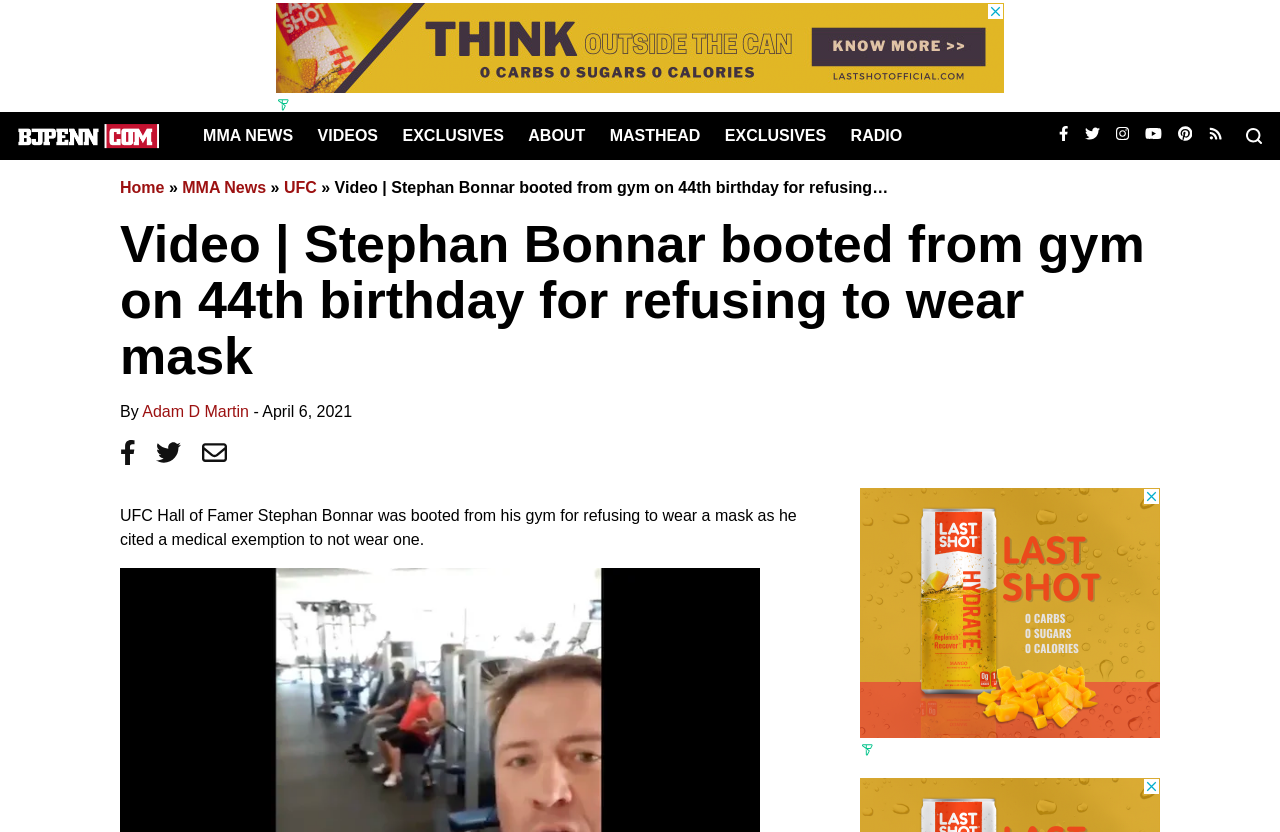Identify the bounding box coordinates of the area that should be clicked in order to complete the given instruction: "Visit MMA NEWS page". The bounding box coordinates should be four float numbers between 0 and 1, i.e., [left, top, right, bottom].

[0.159, 0.153, 0.229, 0.173]